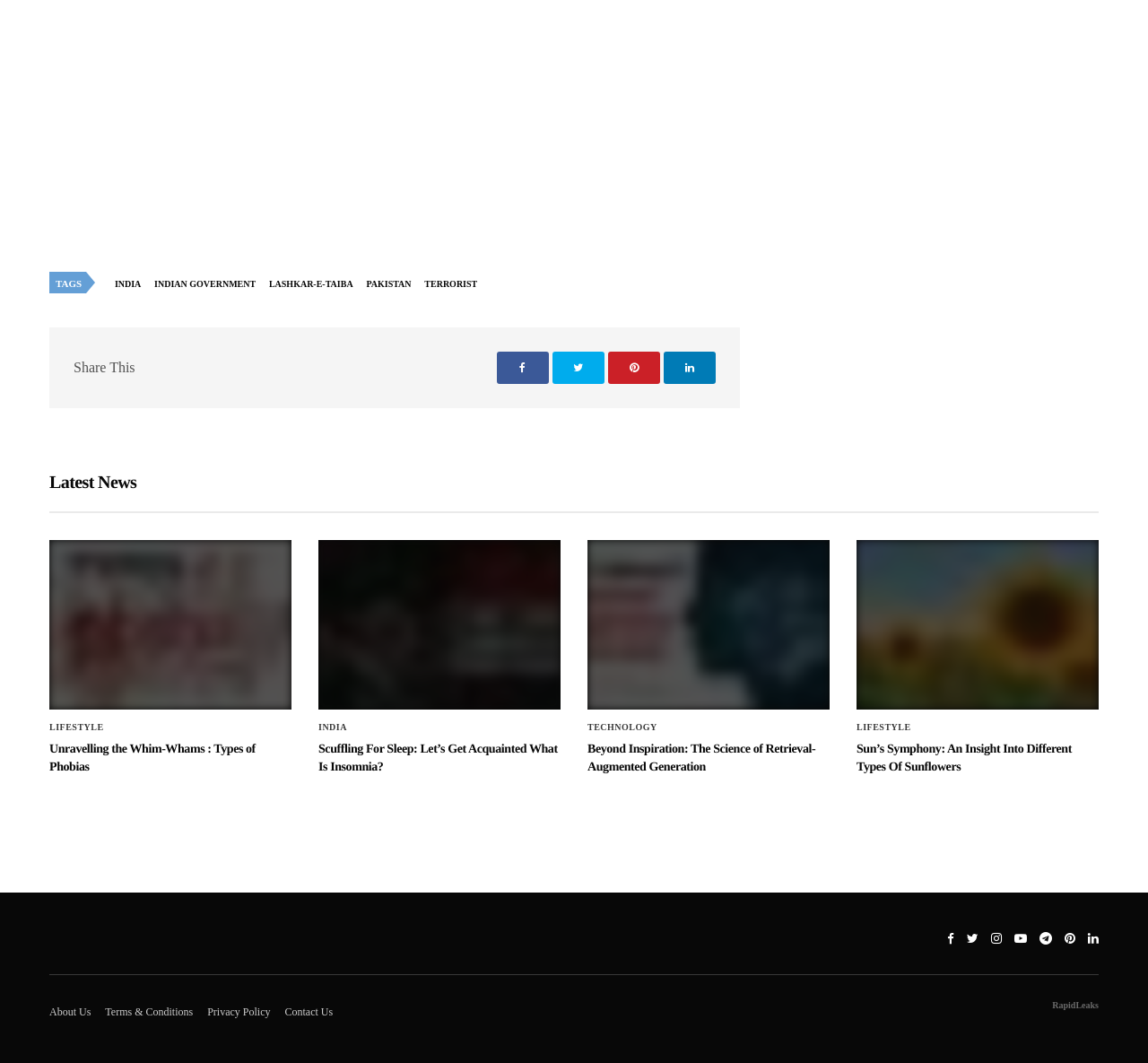Give a one-word or short phrase answer to this question: 
How many news articles are displayed on the webpage?

6